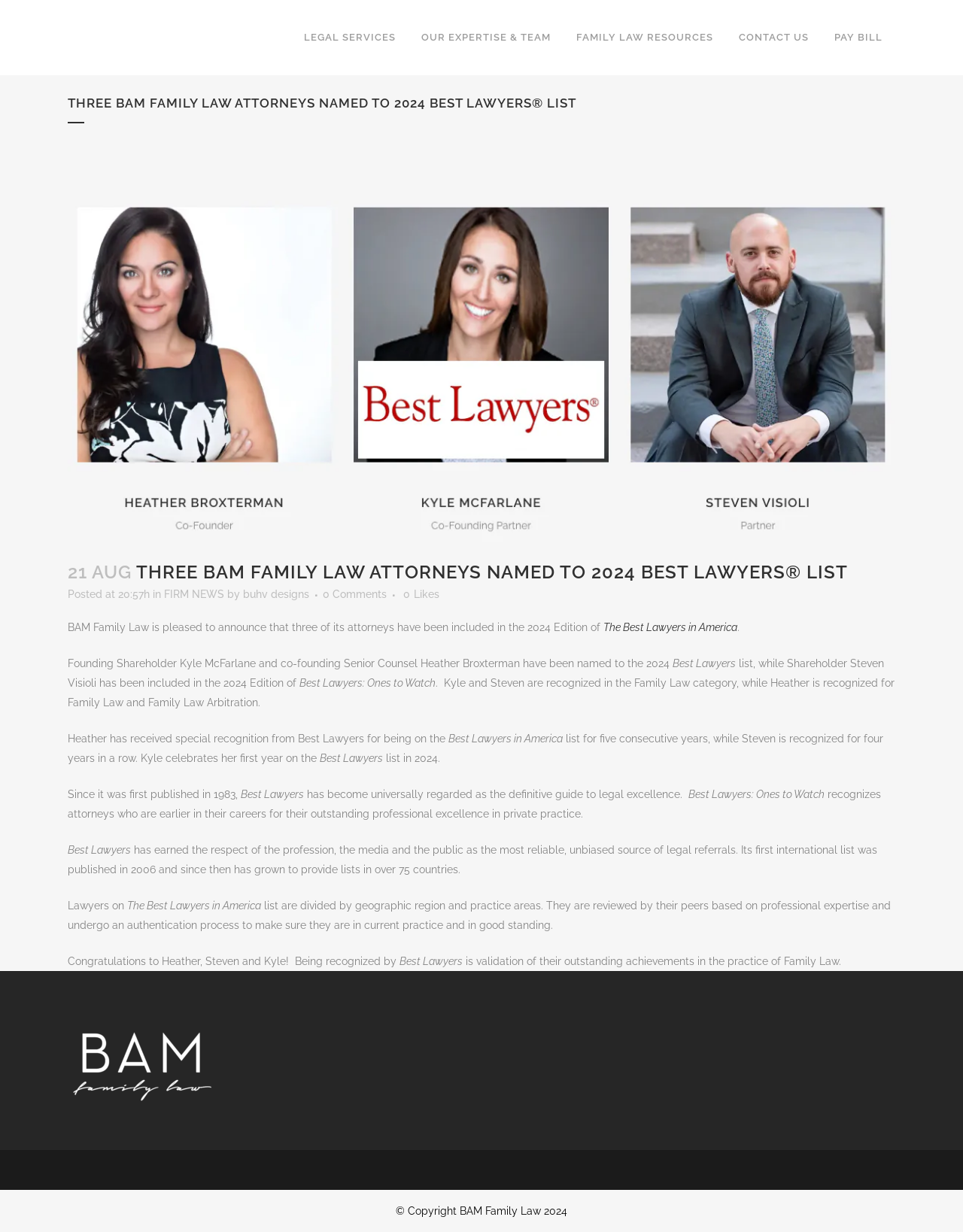What is the name of the award that Heather has received special recognition for? Observe the screenshot and provide a one-word or short phrase answer.

Best Lawyers in America